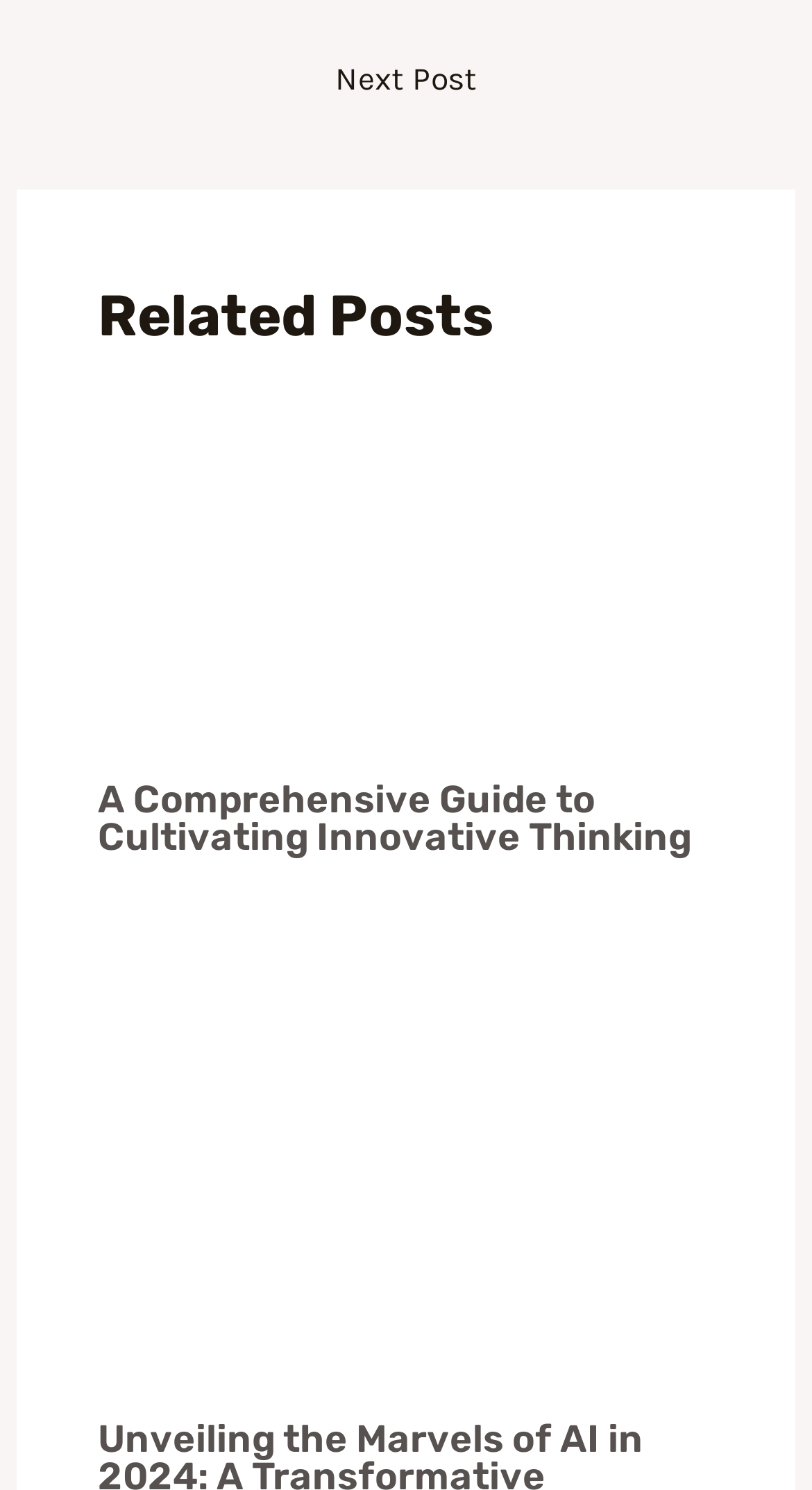Please provide a comprehensive answer to the question below using the information from the image: What is the title of the second related post?

I looked at the heading of the second article element, which is 'Unveiling the Marvels of AI in 2024: A Transformative Journey Beyond Imagination'. Therefore, the title of the second related post is Unveiling the Marvels of AI in 2024.